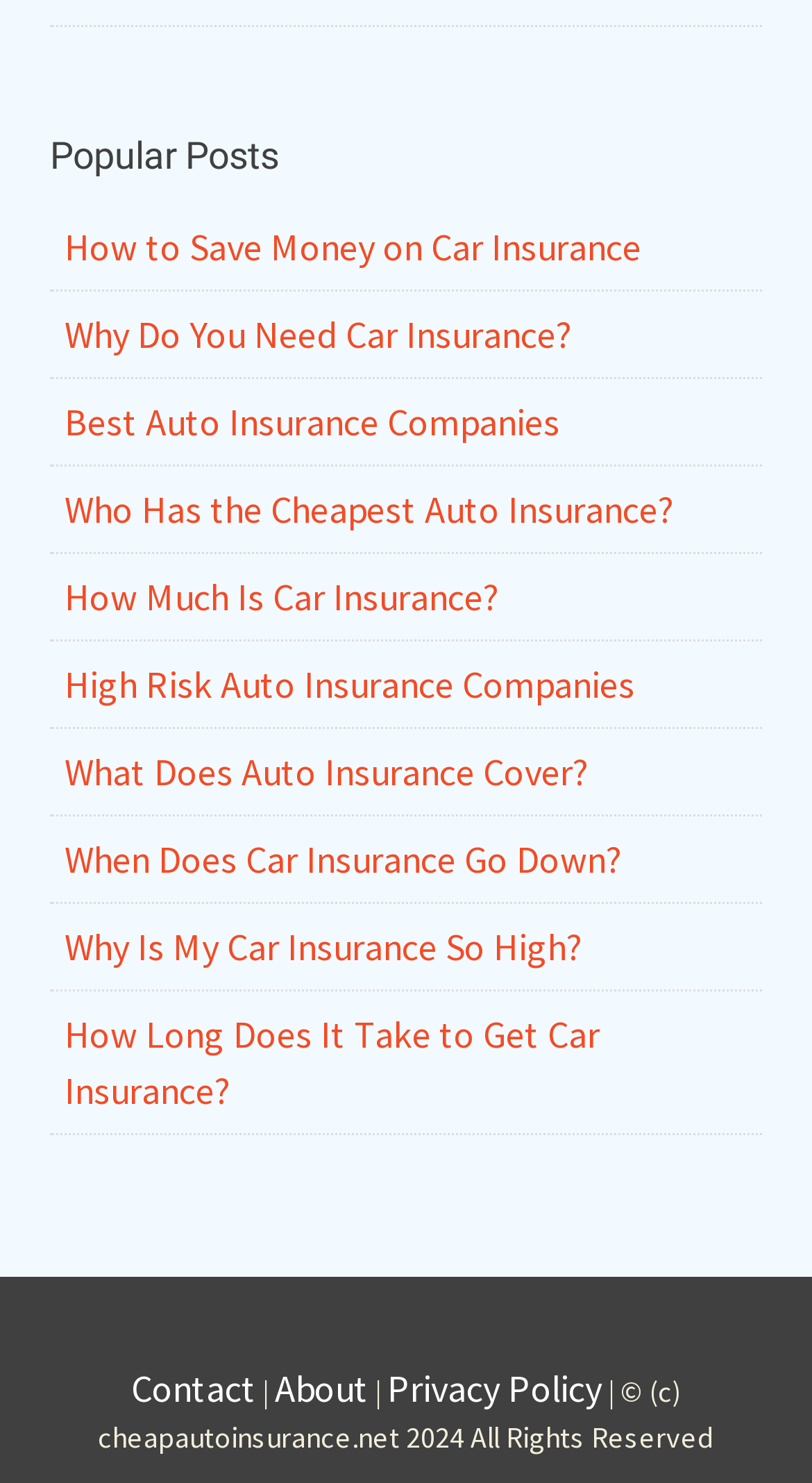Determine the bounding box coordinates for the HTML element mentioned in the following description: "Best Auto Insurance Companies". The coordinates should be a list of four floats ranging from 0 to 1, represented as [left, top, right, bottom].

[0.079, 0.268, 0.689, 0.301]